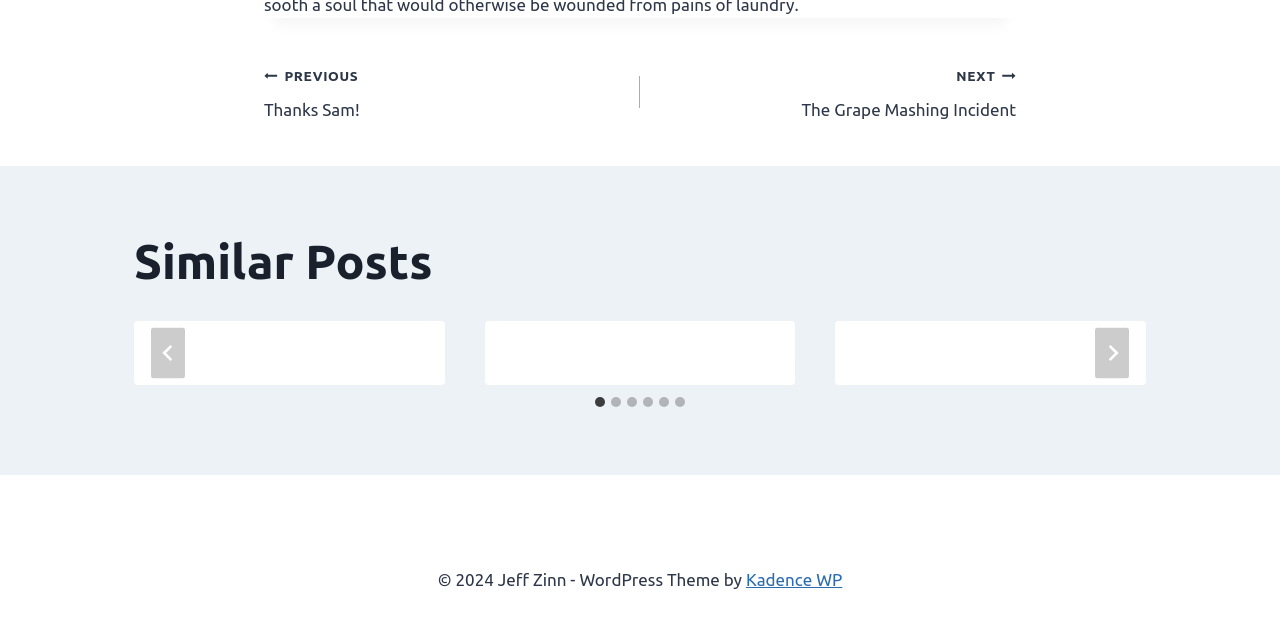Find the bounding box of the UI element described as follows: "NextContinue The Grape Mashing Incident".

[0.5, 0.095, 0.794, 0.193]